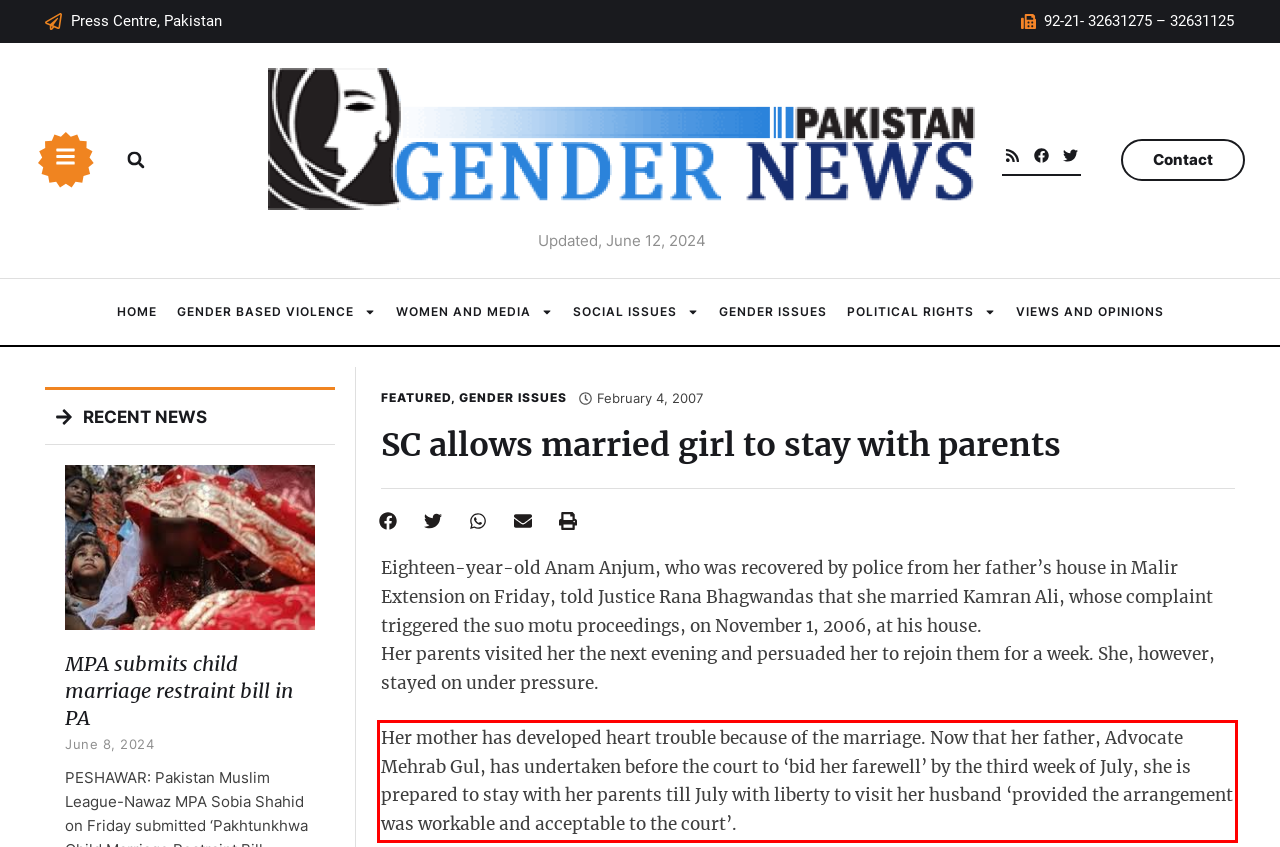Within the provided webpage screenshot, find the red rectangle bounding box and perform OCR to obtain the text content.

Her mother has developed heart trouble because of the marriage. Now that her father, Advocate Mehrab Gul, has undertaken before the court to ‘bid her farewell’ by the third week of July, she is prepared to stay with her parents till July with liberty to visit her husband ‘provided the arrangement was workable and acceptable to the court’.